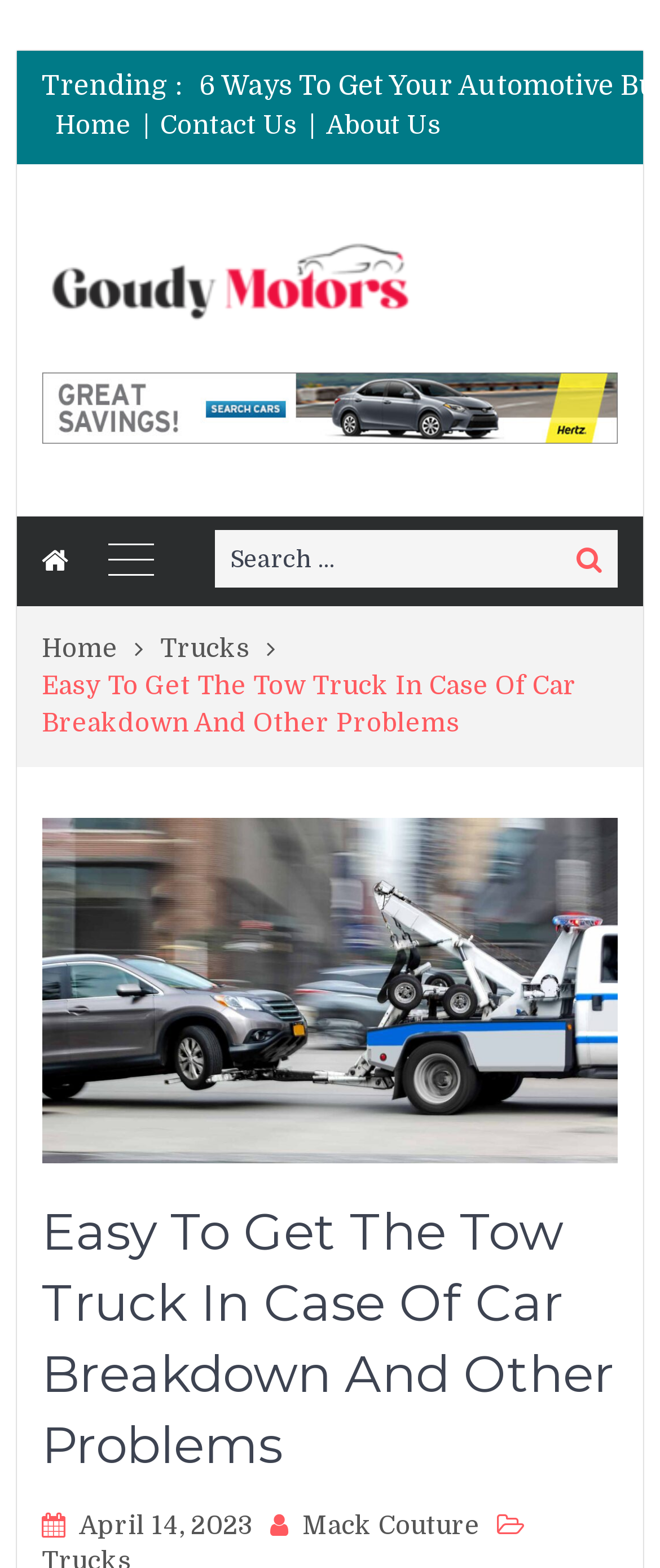Extract the primary heading text from the webpage.

Easy To Get The Tow Truck In Case Of Car Breakdown And Other Problems